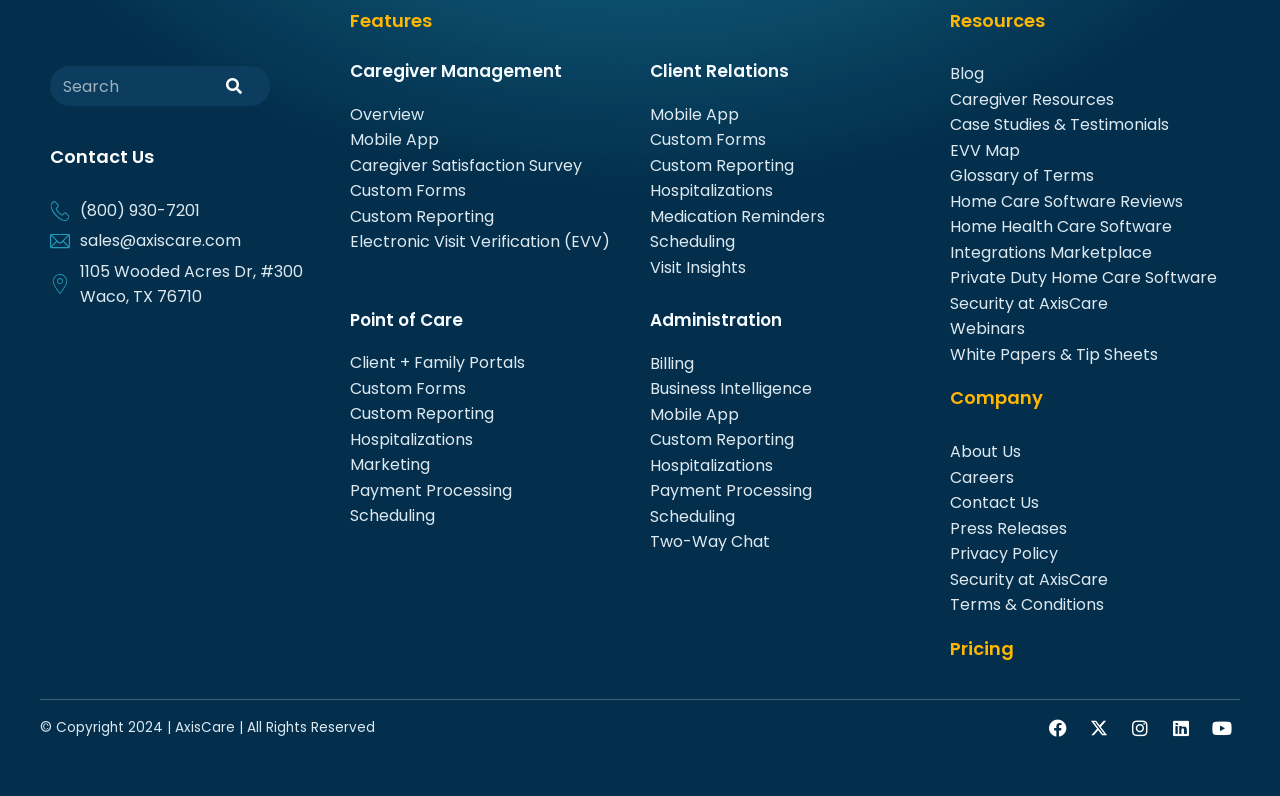Find and specify the bounding box coordinates that correspond to the clickable region for the instruction: "Read the blog".

[0.742, 0.077, 0.961, 0.109]